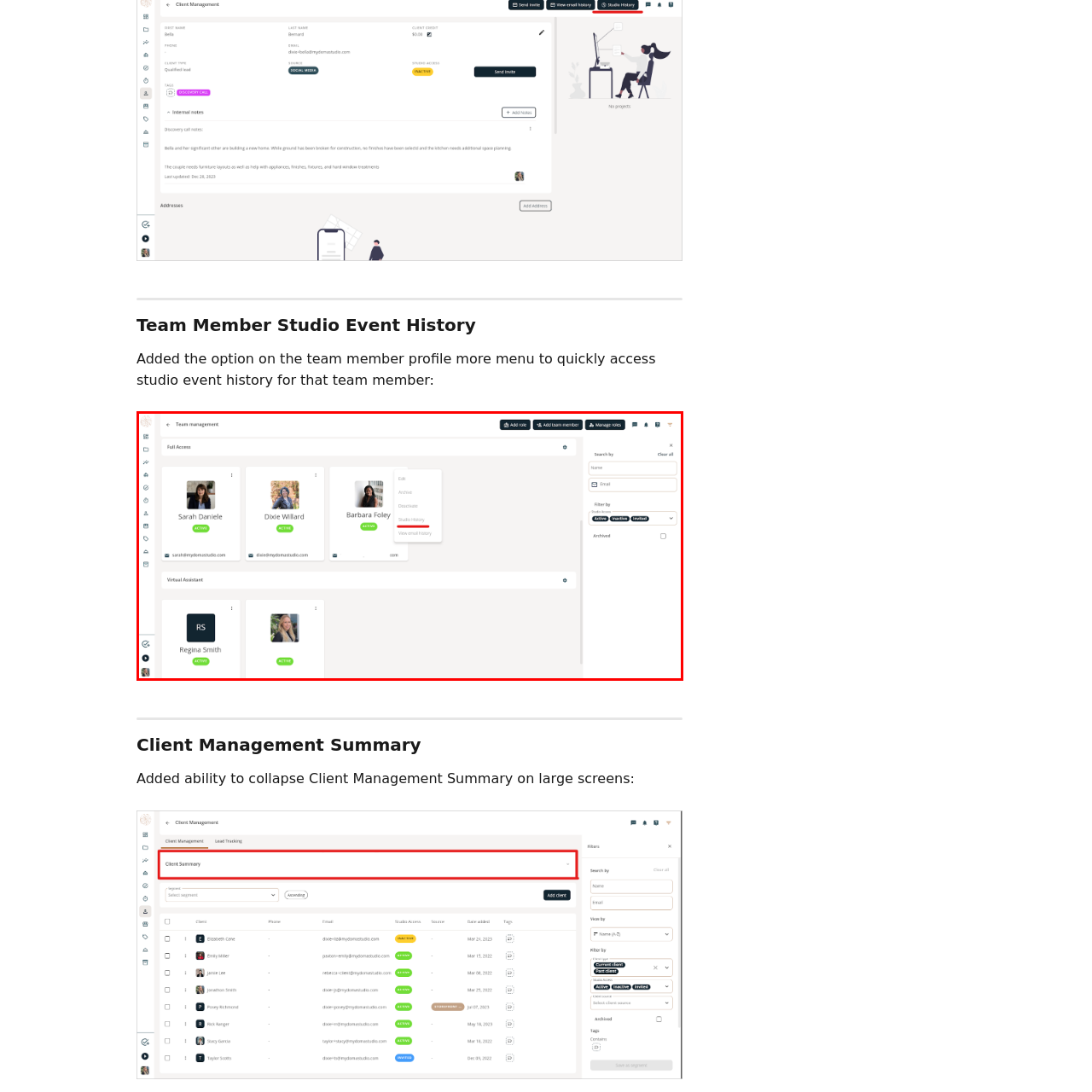Look closely at the zone within the orange frame and give a detailed answer to the following question, grounding your response on the visual details: 
What is the status of Dixie Willard?

I looked at the 'Full Access Section' and found Dixie Willard's status indicator, which shows that she is active.